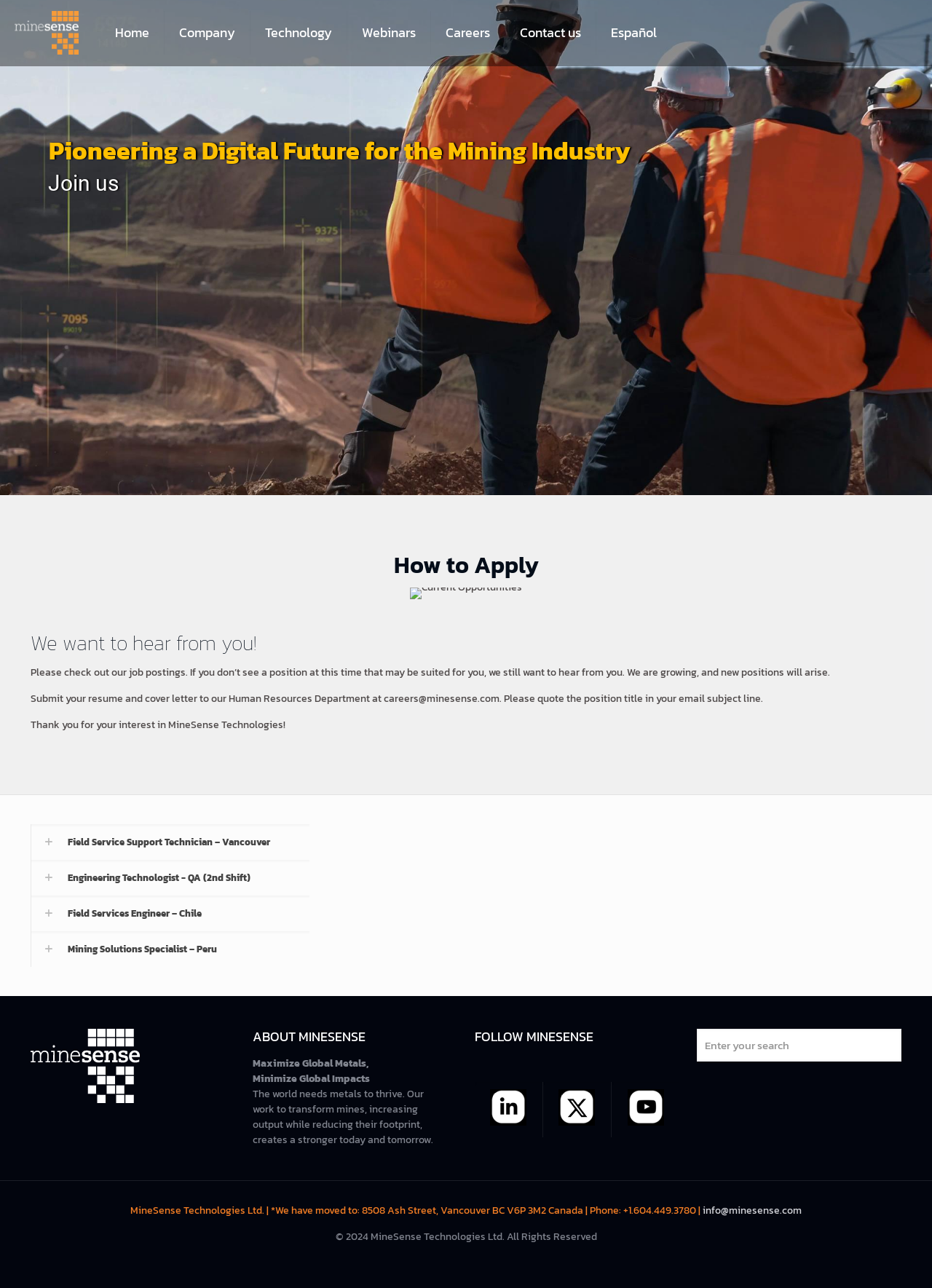Please identify the bounding box coordinates of the clickable area that will allow you to execute the instruction: "Click the 'Home' link".

[0.108, 0.0, 0.177, 0.051]